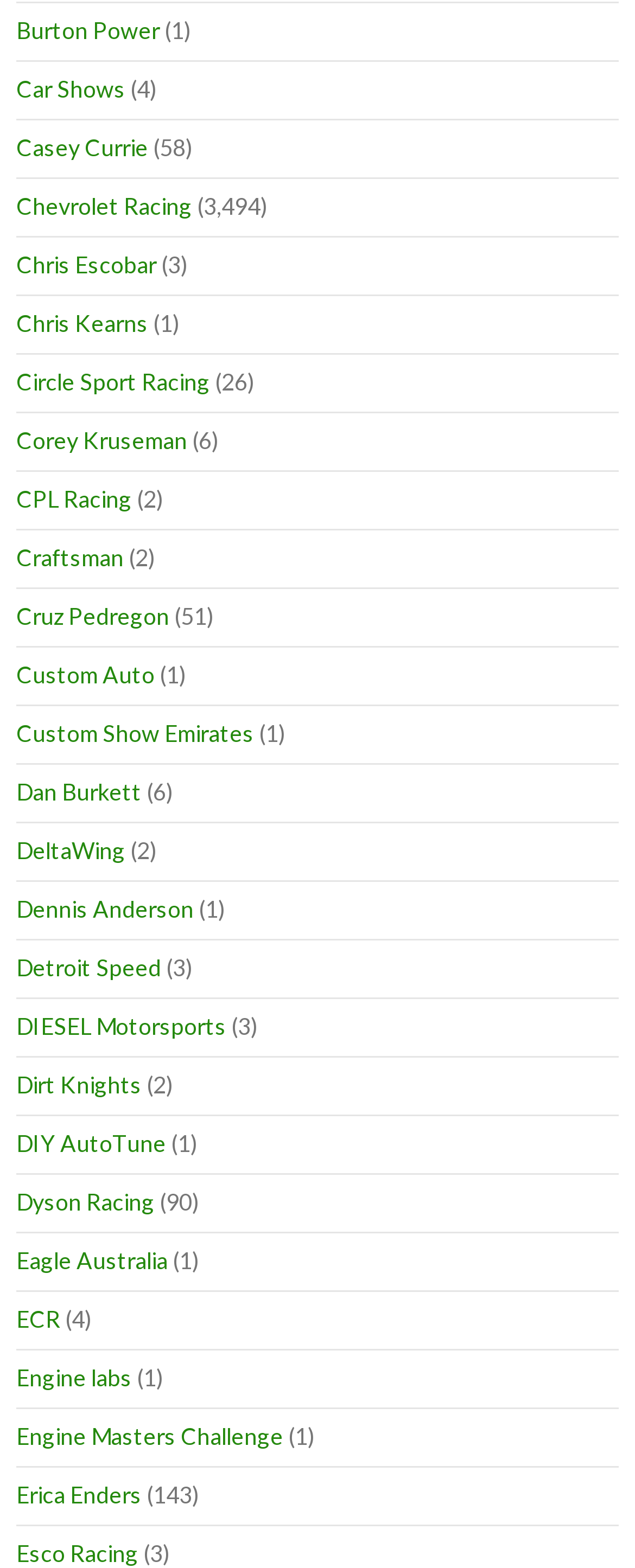Identify the bounding box for the given UI element using the description provided. Coordinates should be in the format (top-left x, top-left y, bottom-right x, bottom-right y) and must be between 0 and 1. Here is the description: Burton Power

[0.026, 0.011, 0.251, 0.028]